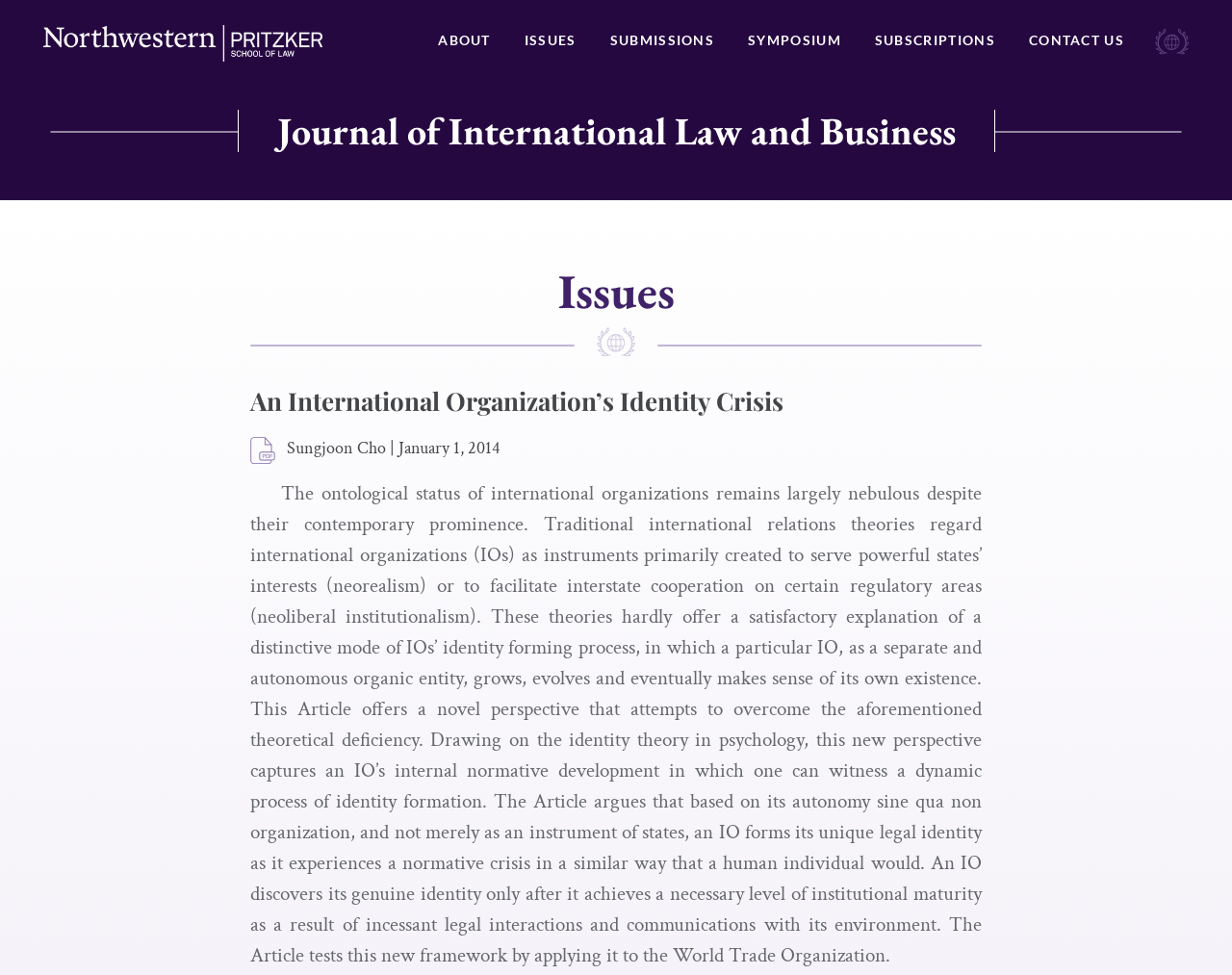Determine the bounding box coordinates of the clickable region to follow the instruction: "contact us".

[0.835, 0.025, 0.912, 0.06]